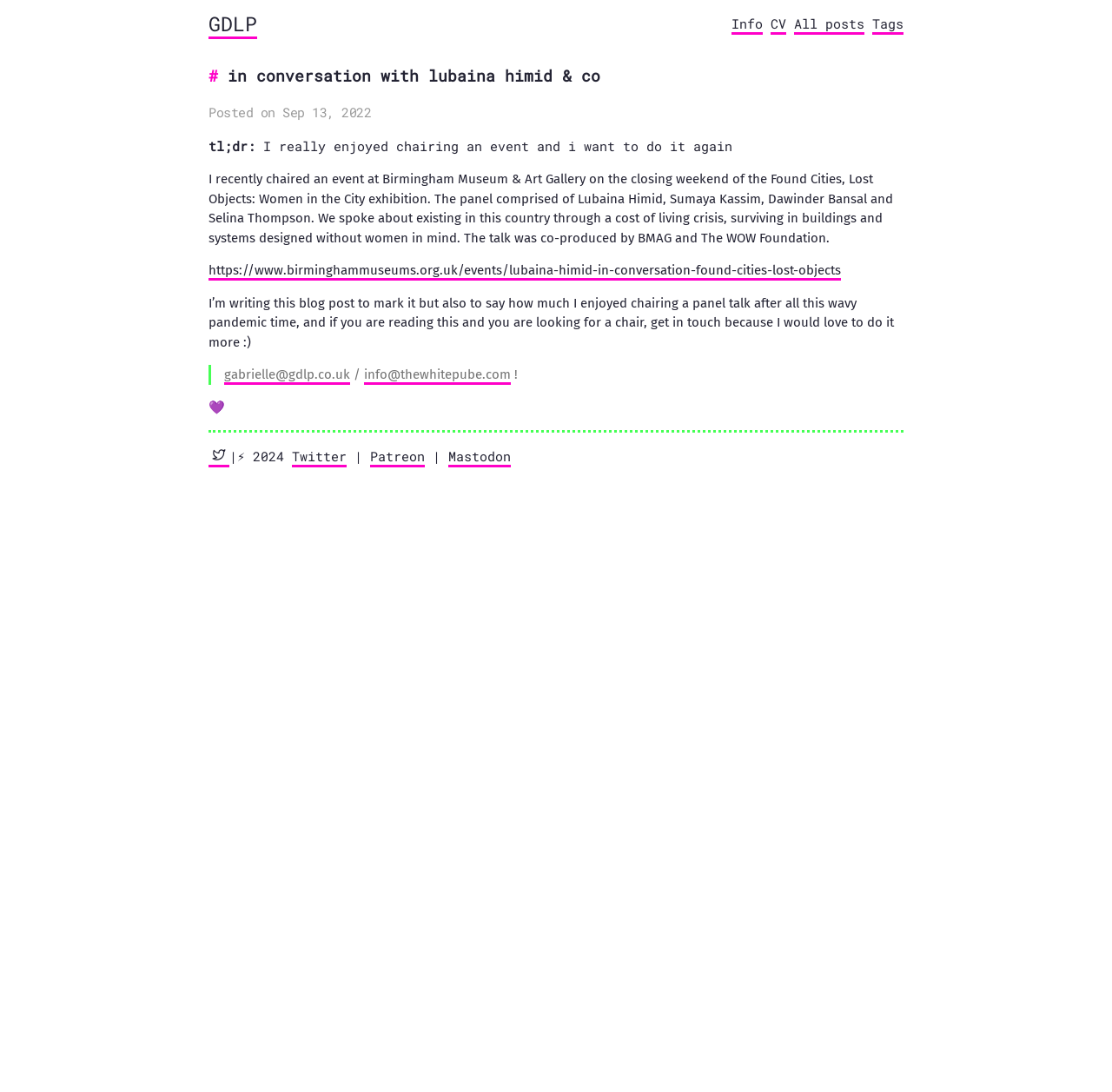Please specify the bounding box coordinates of the region to click in order to perform the following instruction: "Read the article about Lubaina Himid".

[0.188, 0.06, 0.812, 0.382]